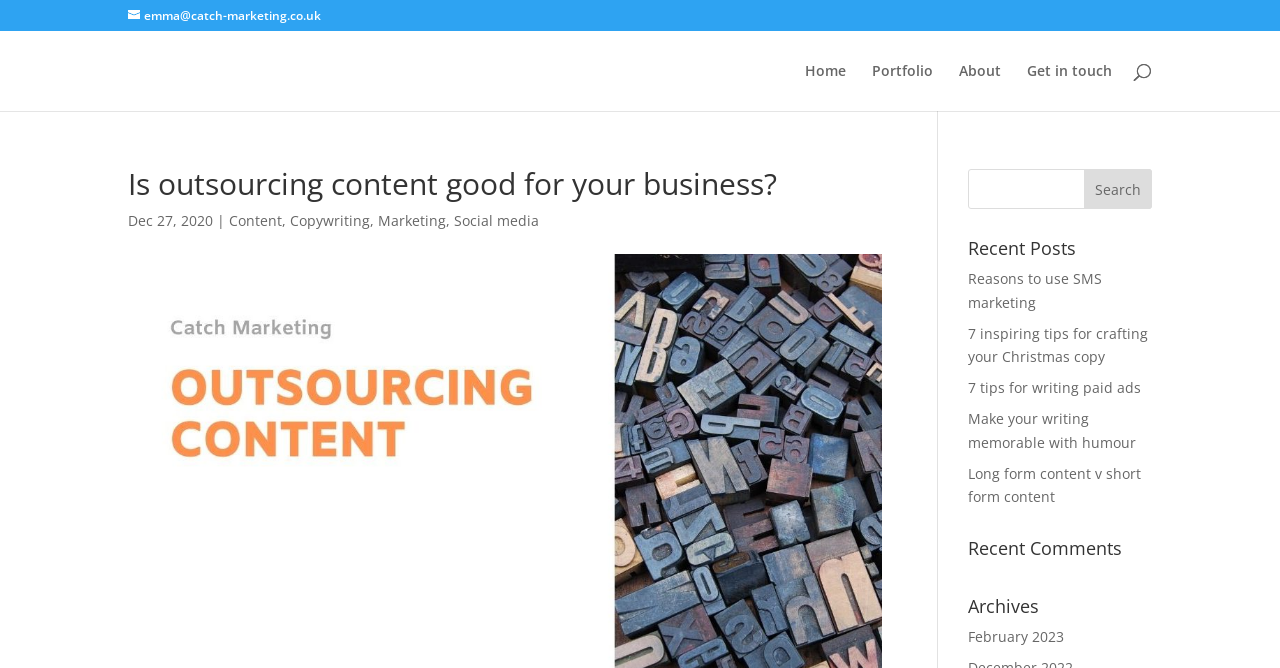Provide a short, one-word or phrase answer to the question below:
What is the category of the first recent post?

Content